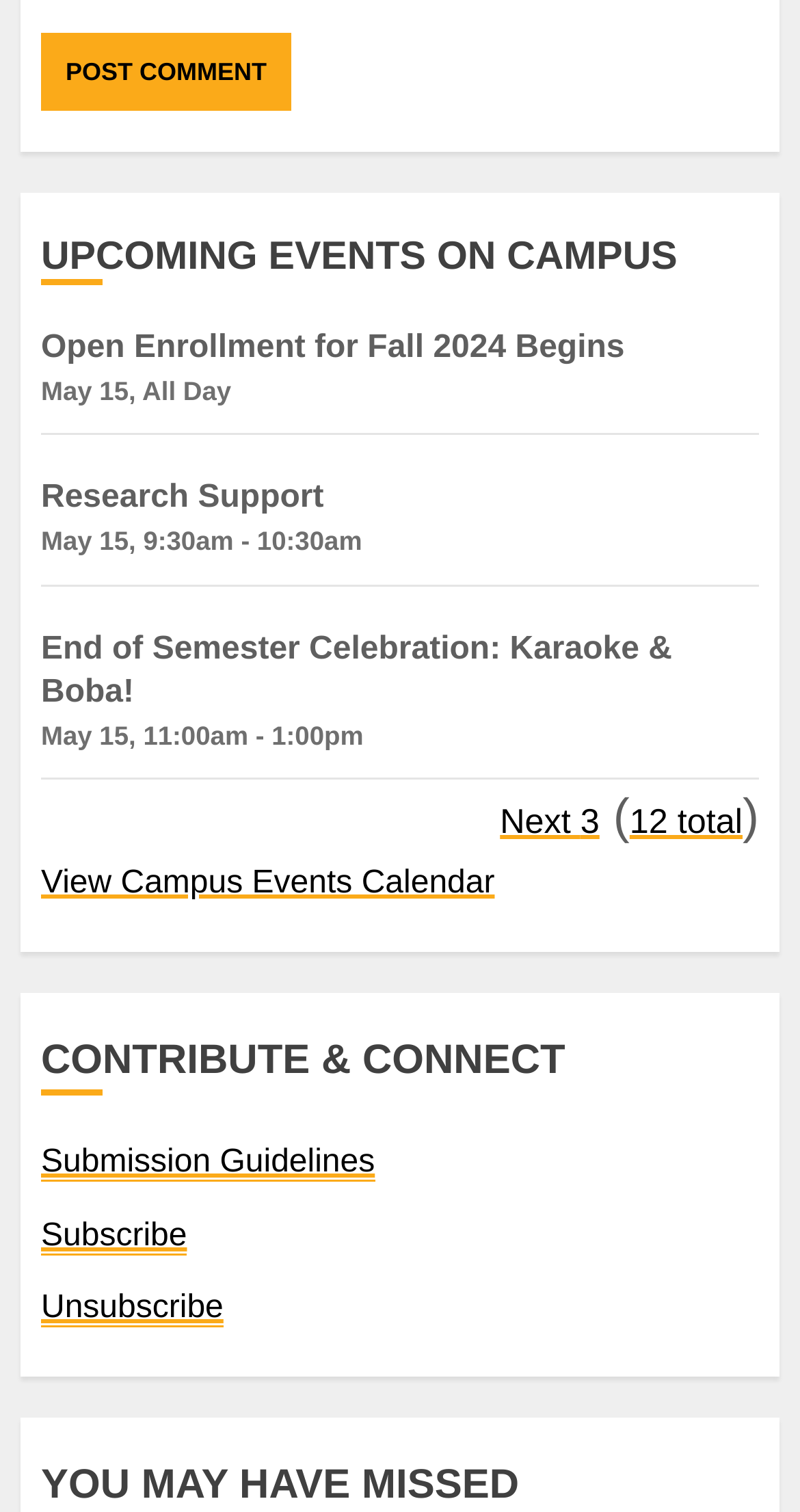Predict the bounding box coordinates of the area that should be clicked to accomplish the following instruction: "Post a comment". The bounding box coordinates should consist of four float numbers between 0 and 1, i.e., [left, top, right, bottom].

[0.051, 0.021, 0.364, 0.073]